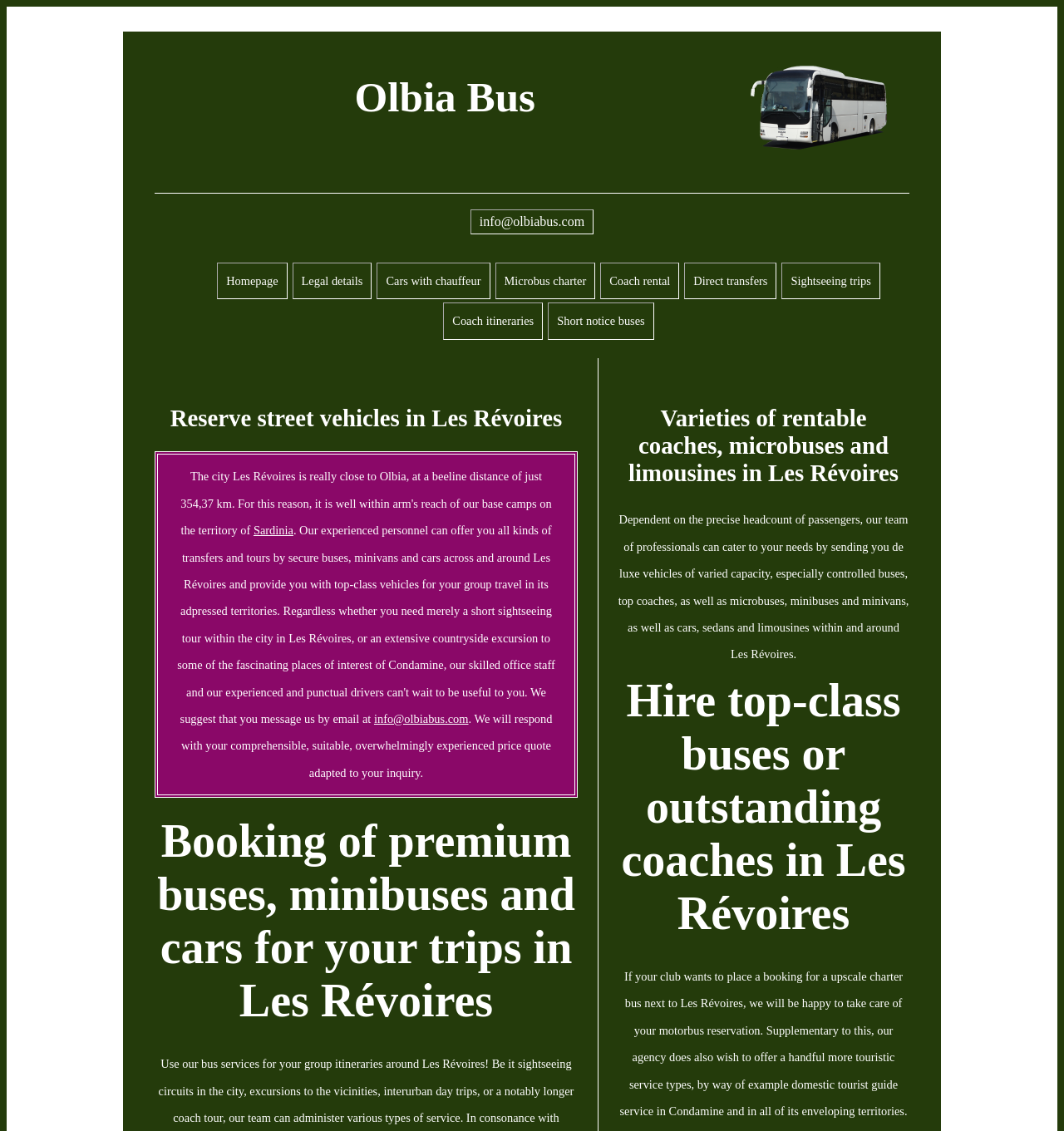What types of vehicles are available?
We need a detailed and exhaustive answer to the question. Please elaborate.

The webpage mentions various types of vehicles available for rental, including buses, microbuses, cars, sedans, and limousines, which is evident from the static text 'Dependent on the precise headcount of passengers, our team of professionals can cater to your needs by sending you de luxe vehicles of varied capacity, especially controlled buses, top coaches, as well as microbuses, minibuses and minivans, as well as cars, sedans and limousines within and around Les Révoires'.